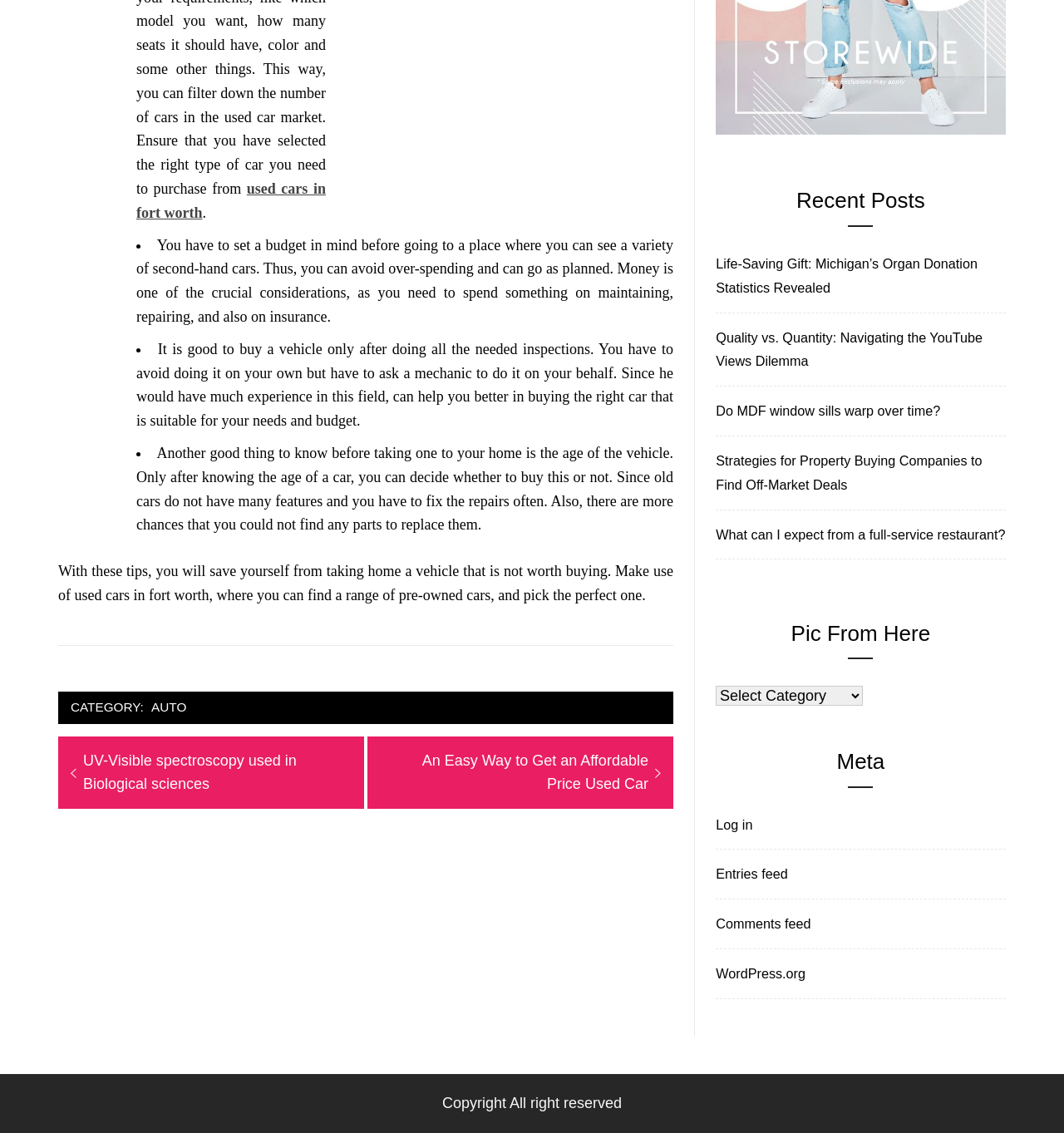Find the bounding box coordinates for the area that must be clicked to perform this action: "Select an option from 'Pic From Here'".

[0.673, 0.605, 0.811, 0.623]